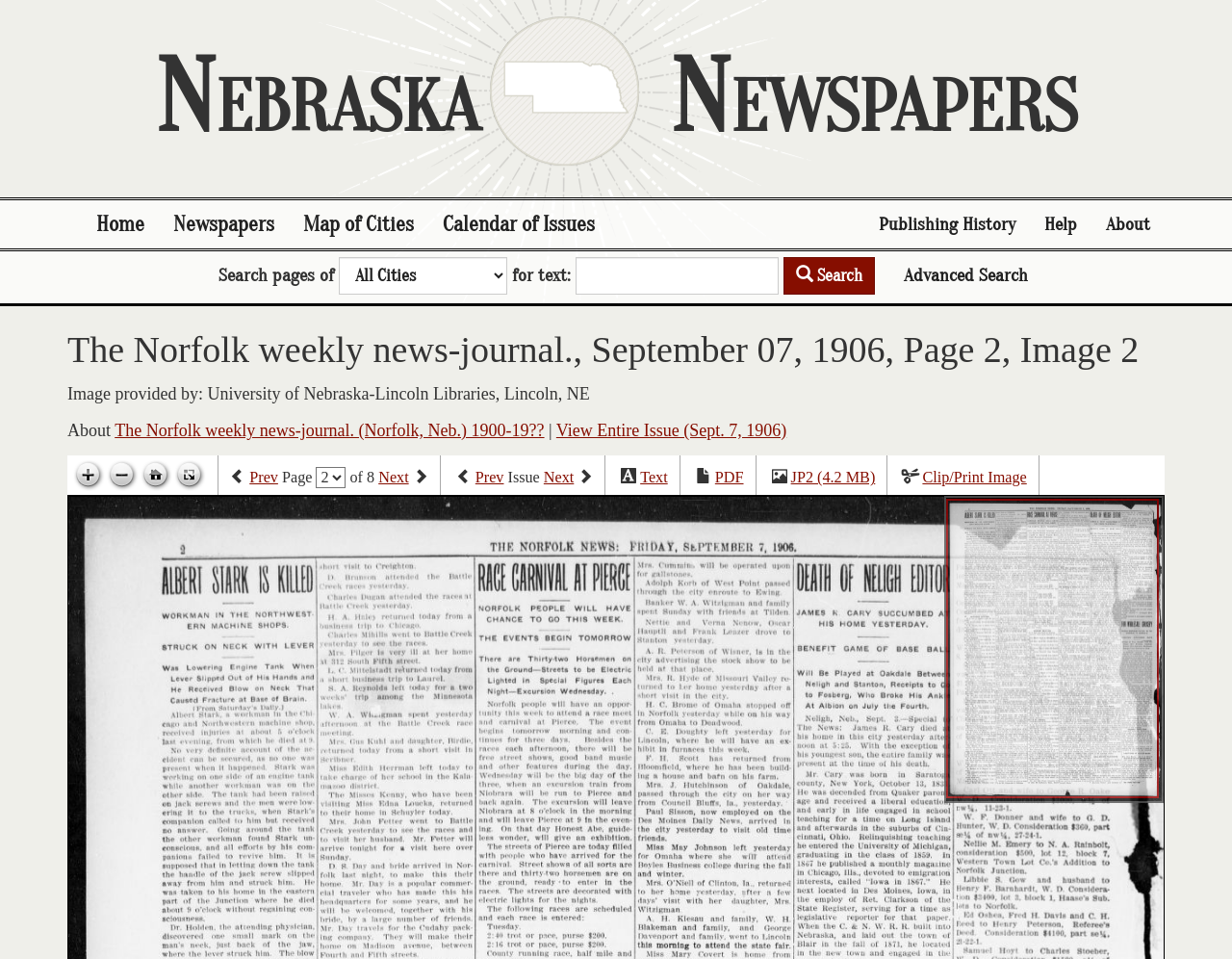Please answer the following question using a single word or phrase: What is the name of the library that provided the image?

University of Nebraska-Lincoln Libraries